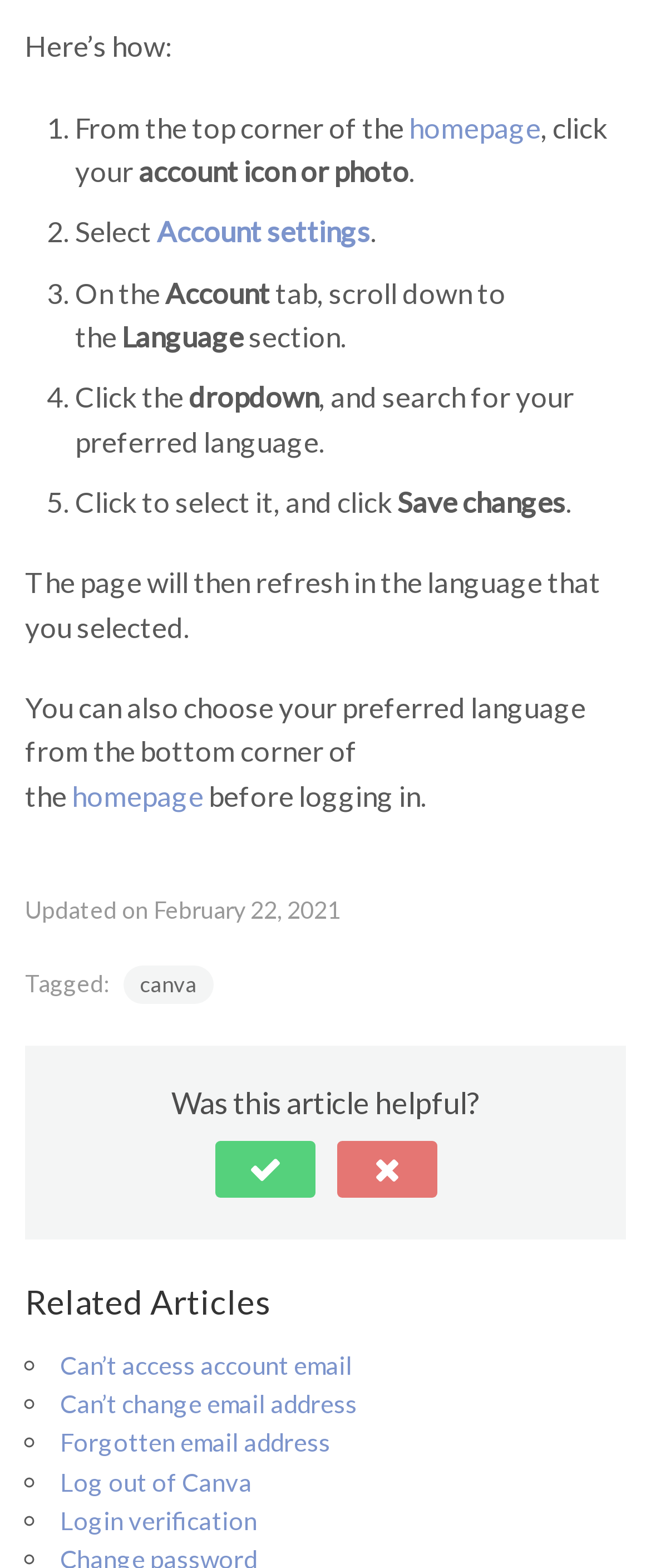Find and provide the bounding box coordinates for the UI element described with: "Log out of Canva".

[0.092, 0.935, 0.387, 0.954]